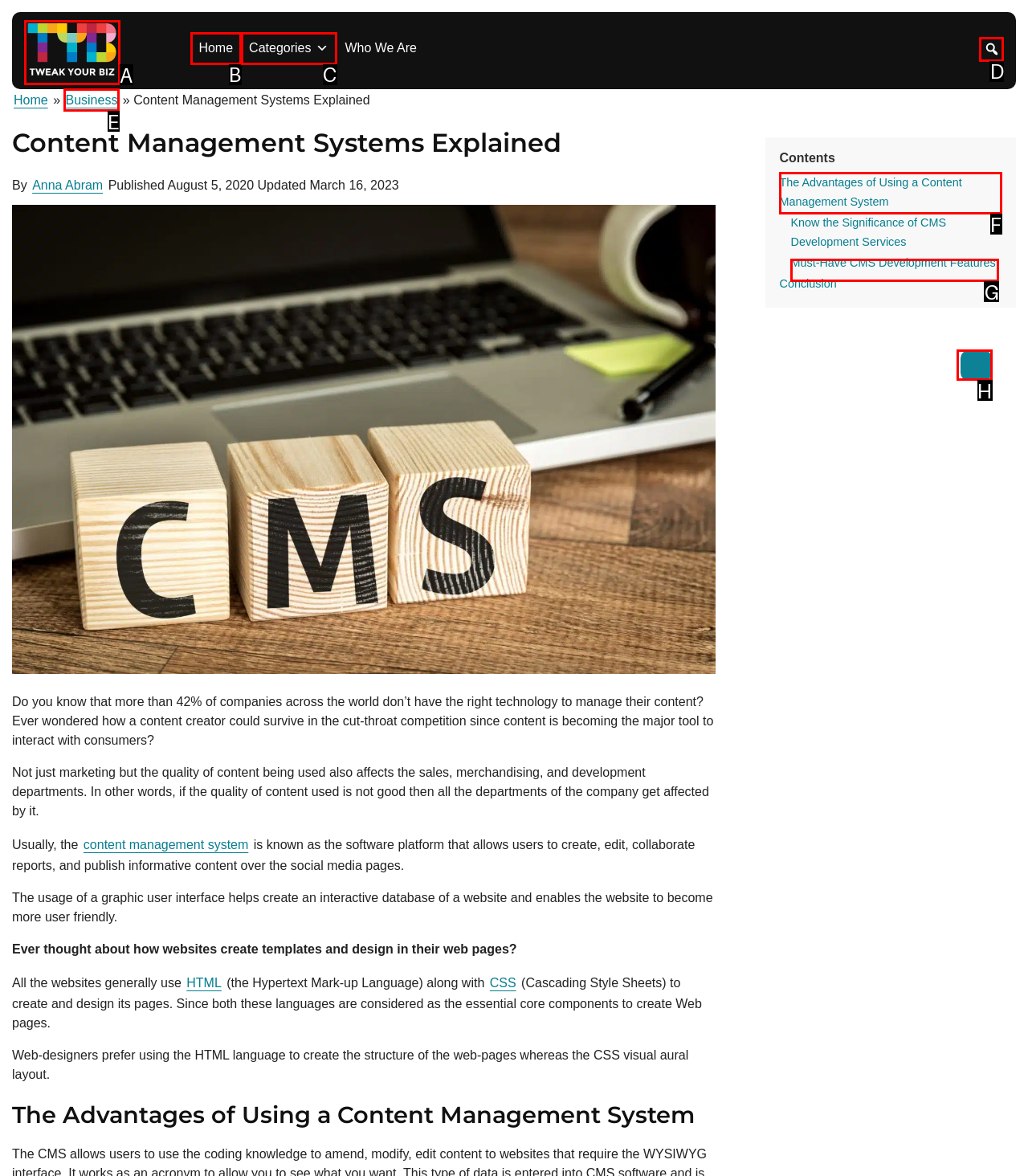From the description: Must-Have CMS Development Features, select the HTML element that fits best. Reply with the letter of the appropriate option.

G